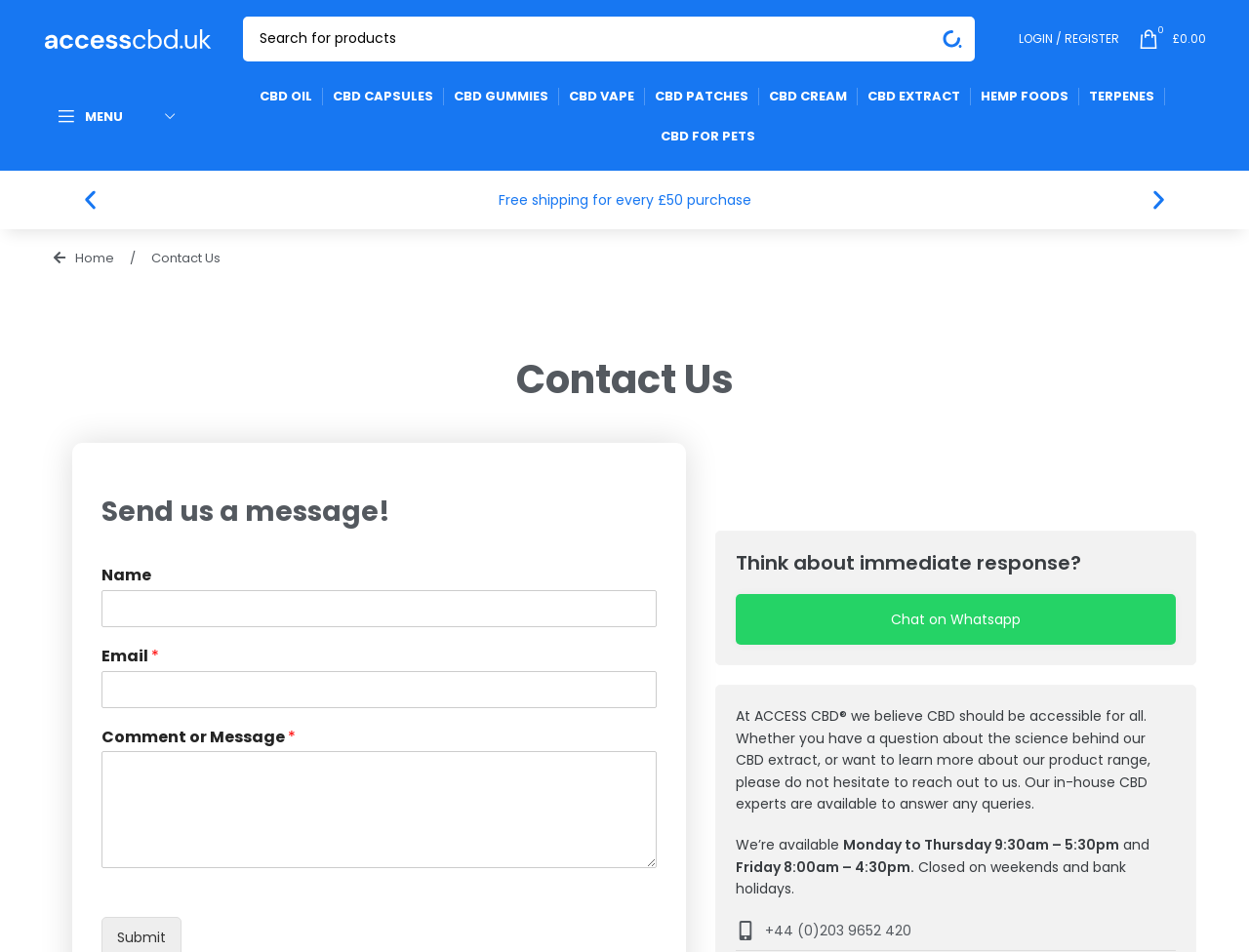Using the image as a reference, answer the following question in as much detail as possible:
What is the company's availability for contact?

The webpage has a static text 'We’re available Monday to Thursday 9:30am – 5:30pm and Friday 8:00am – 4:30pm.' which indicates the company's availability for contact.